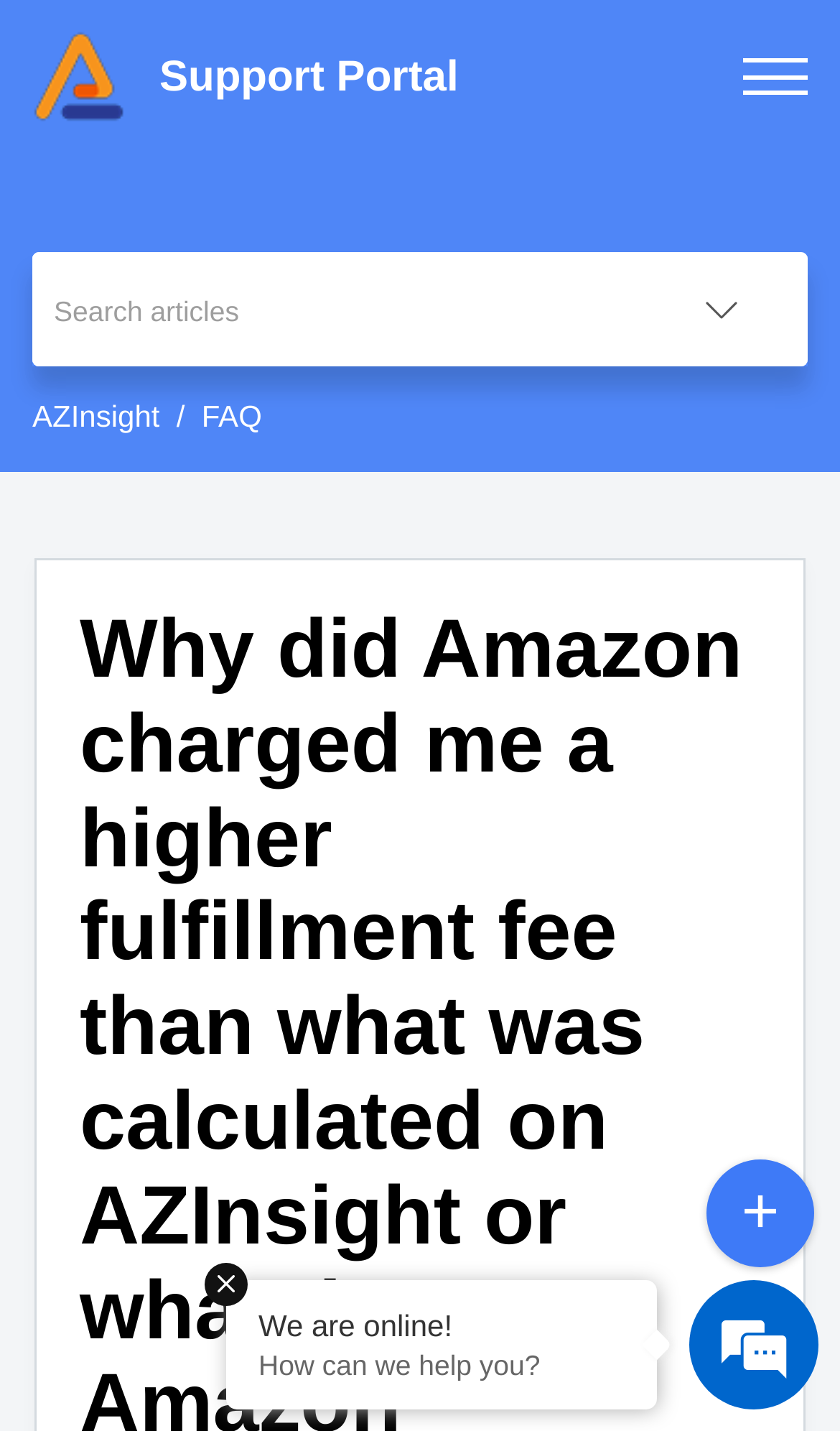How many links are available in the breadcrumb navigation?
Using the picture, provide a one-word or short phrase answer.

2